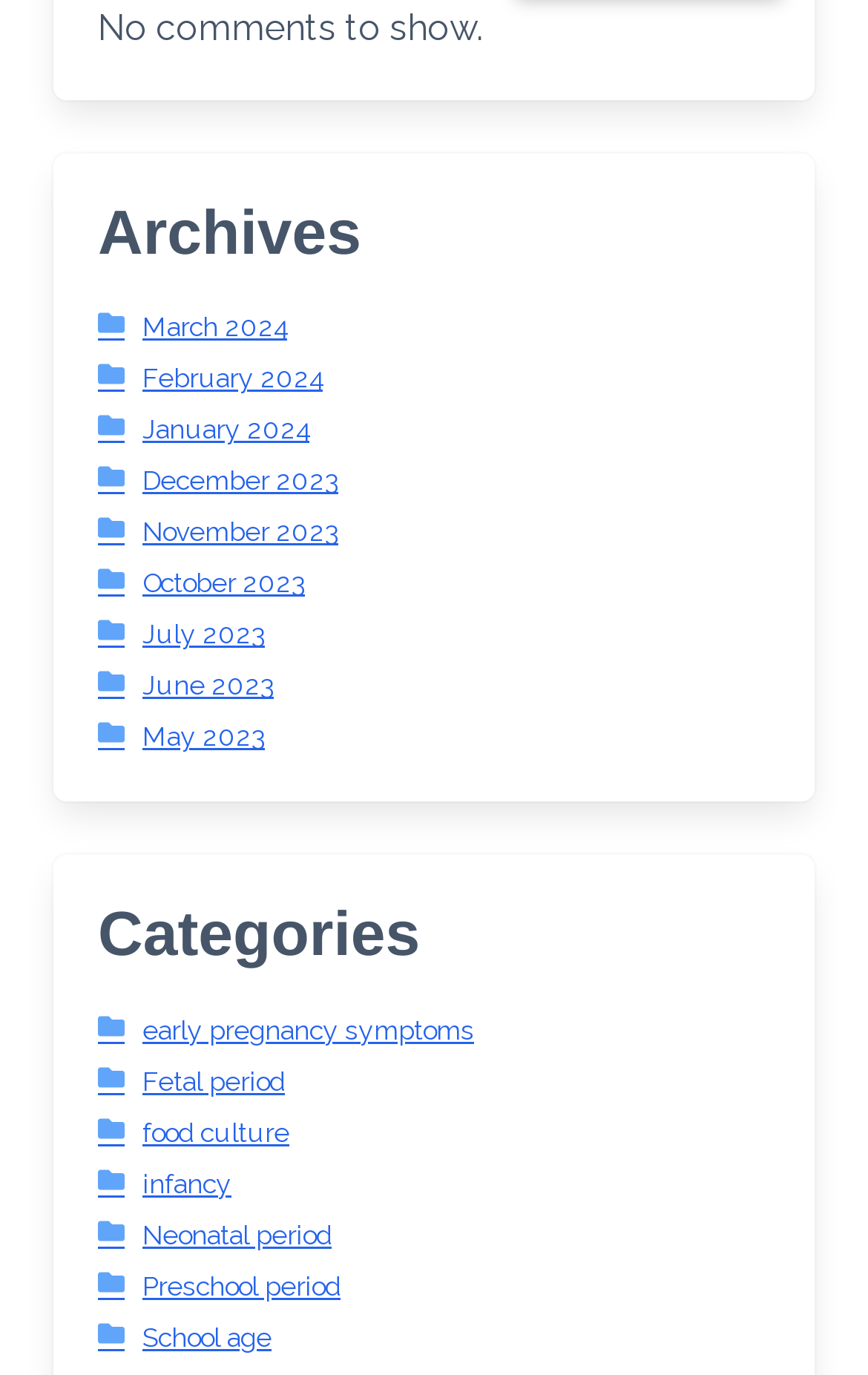Identify the bounding box coordinates of the clickable region to carry out the given instruction: "Explore archives for June 2023".

[0.113, 0.488, 0.315, 0.511]